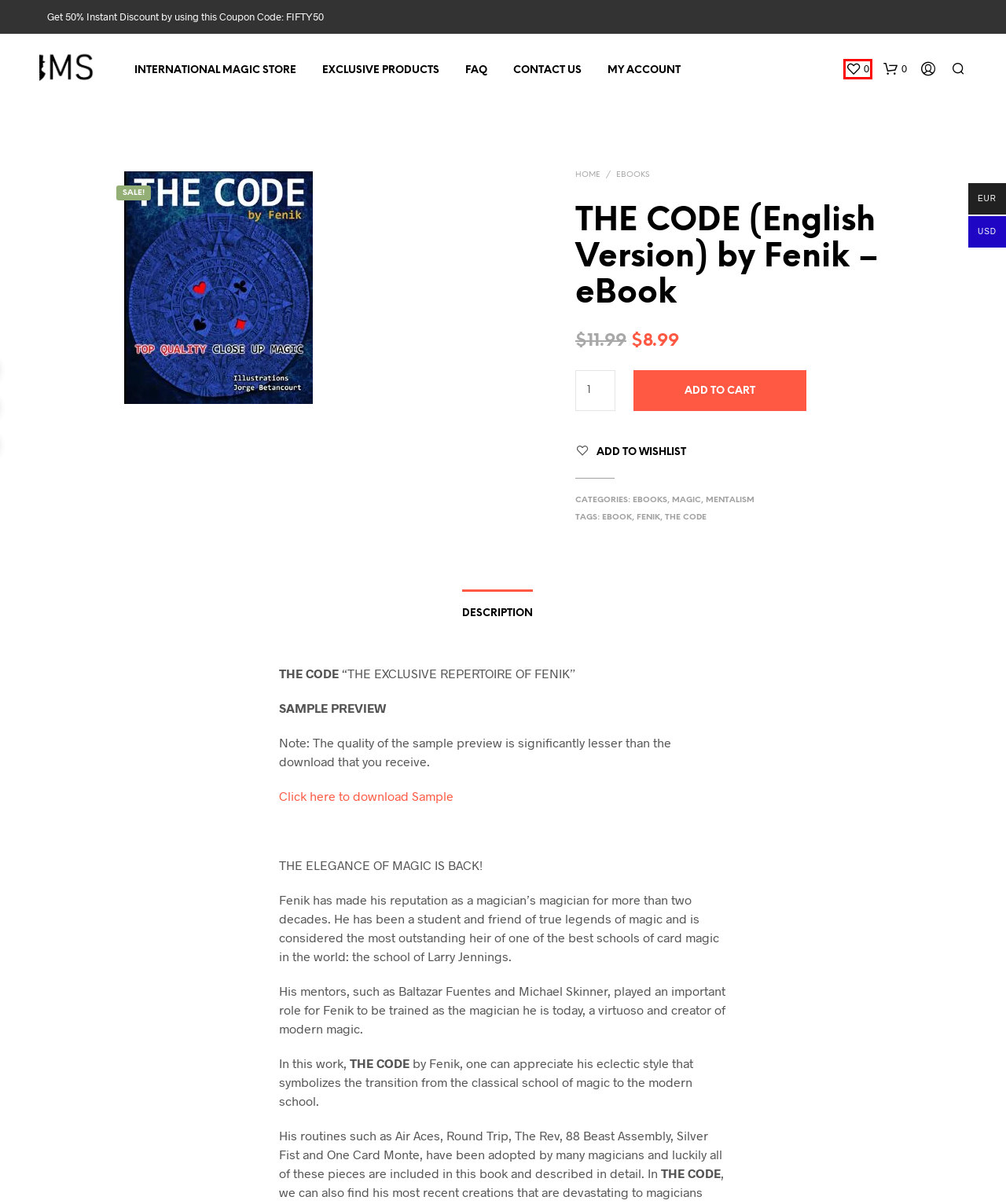You have a screenshot showing a webpage with a red bounding box around a UI element. Choose the webpage description that best matches the new page after clicking the highlighted element. Here are the options:
A. THE CODE Archives - International Magic Store
B. Mentalism Archives - International Magic Store
C. Exclusive Products - International Magic Store
D. FAQ - International Magic Store
E. Contact Us - International Magic Store
F. Wishlist - International Magic Store
G. Cart - International Magic Store
H. eBooks Archives - International Magic Store

F